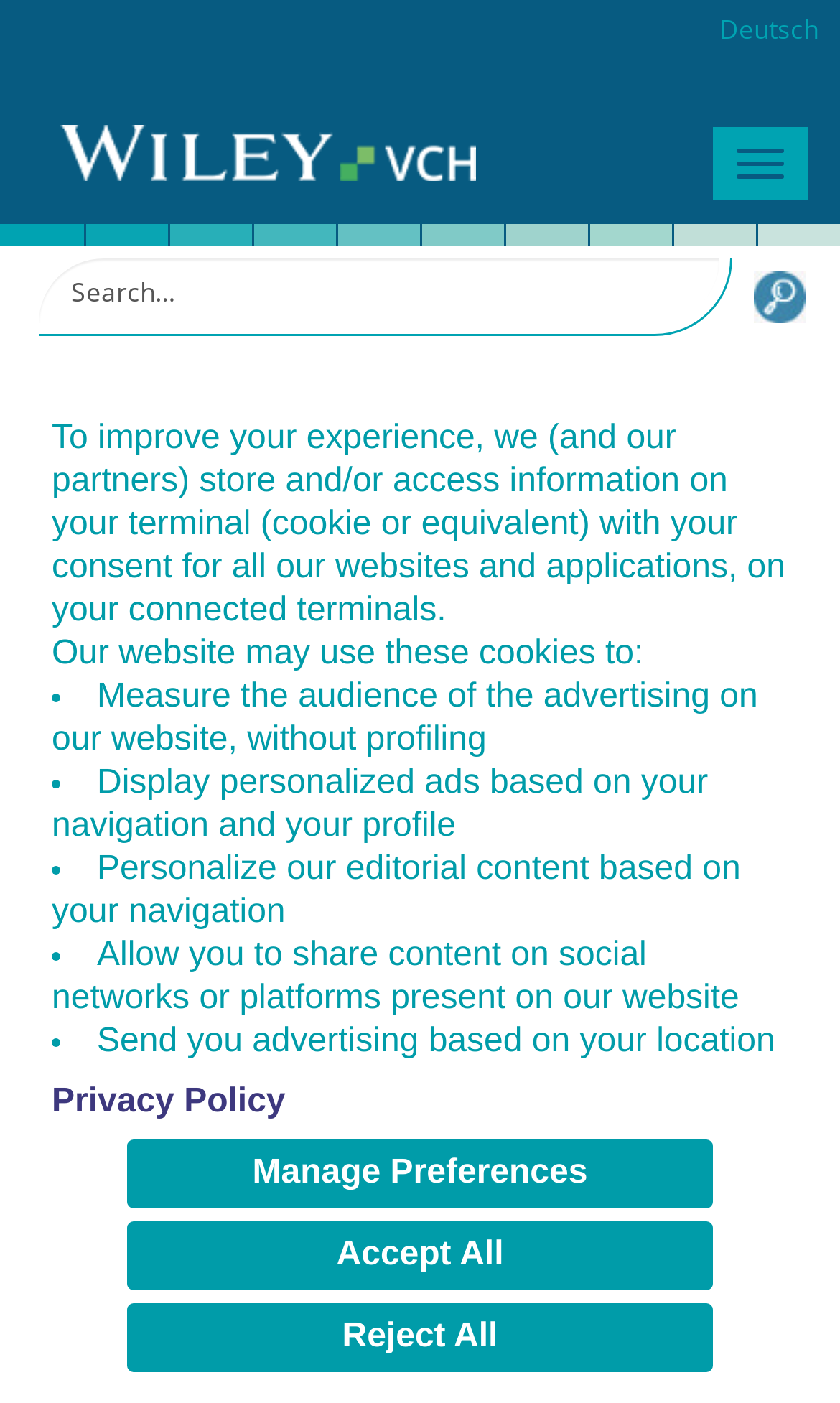Please specify the bounding box coordinates of the clickable region to carry out the following instruction: "Toggle navigation". The coordinates should be four float numbers between 0 and 1, in the format [left, top, right, bottom].

[0.849, 0.091, 0.962, 0.143]